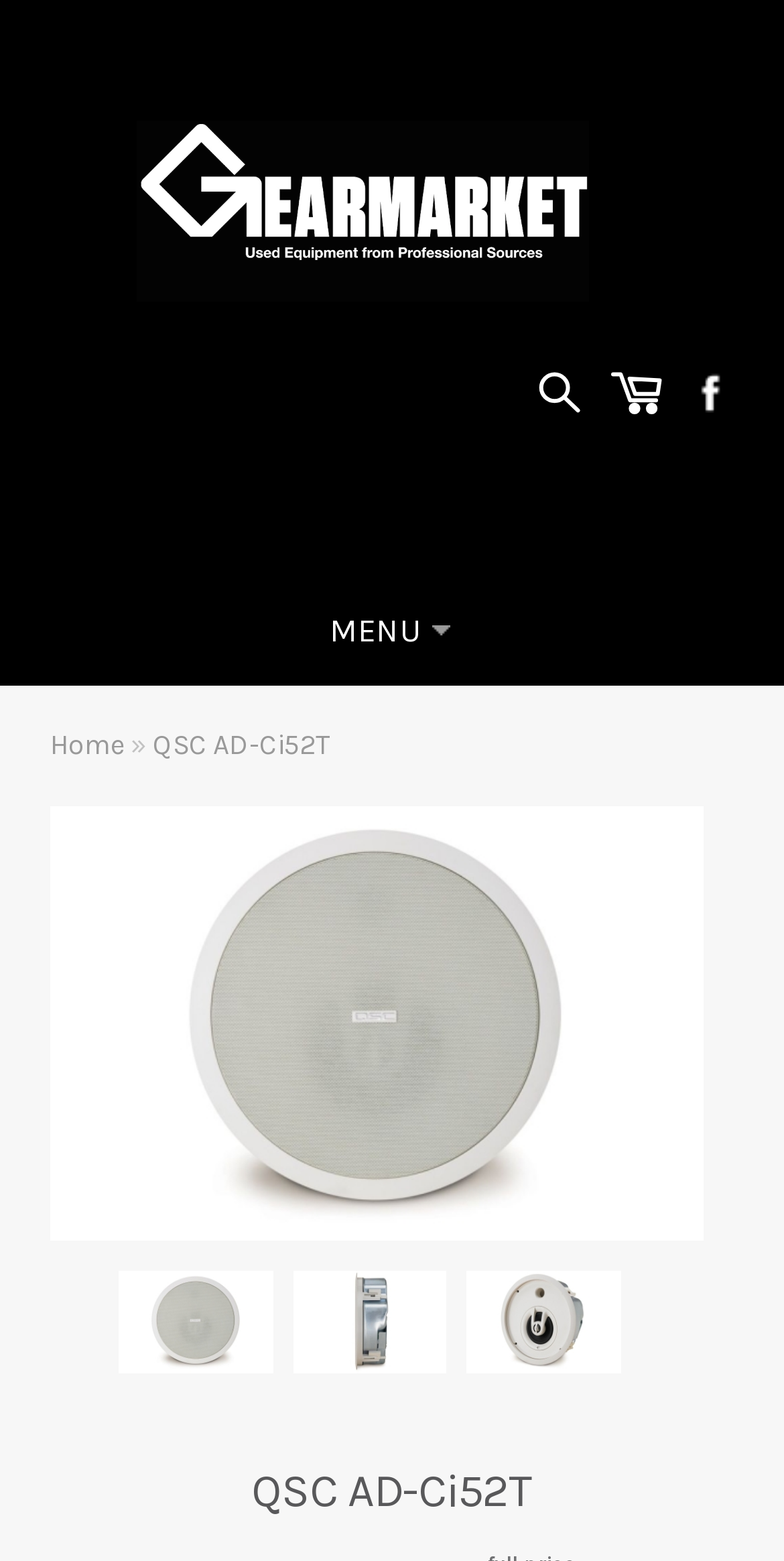Determine the bounding box coordinates of the section to be clicked to follow the instruction: "View product image". The coordinates should be given as four float numbers between 0 and 1, formatted as [left, top, right, bottom].

[0.064, 0.516, 0.897, 0.795]